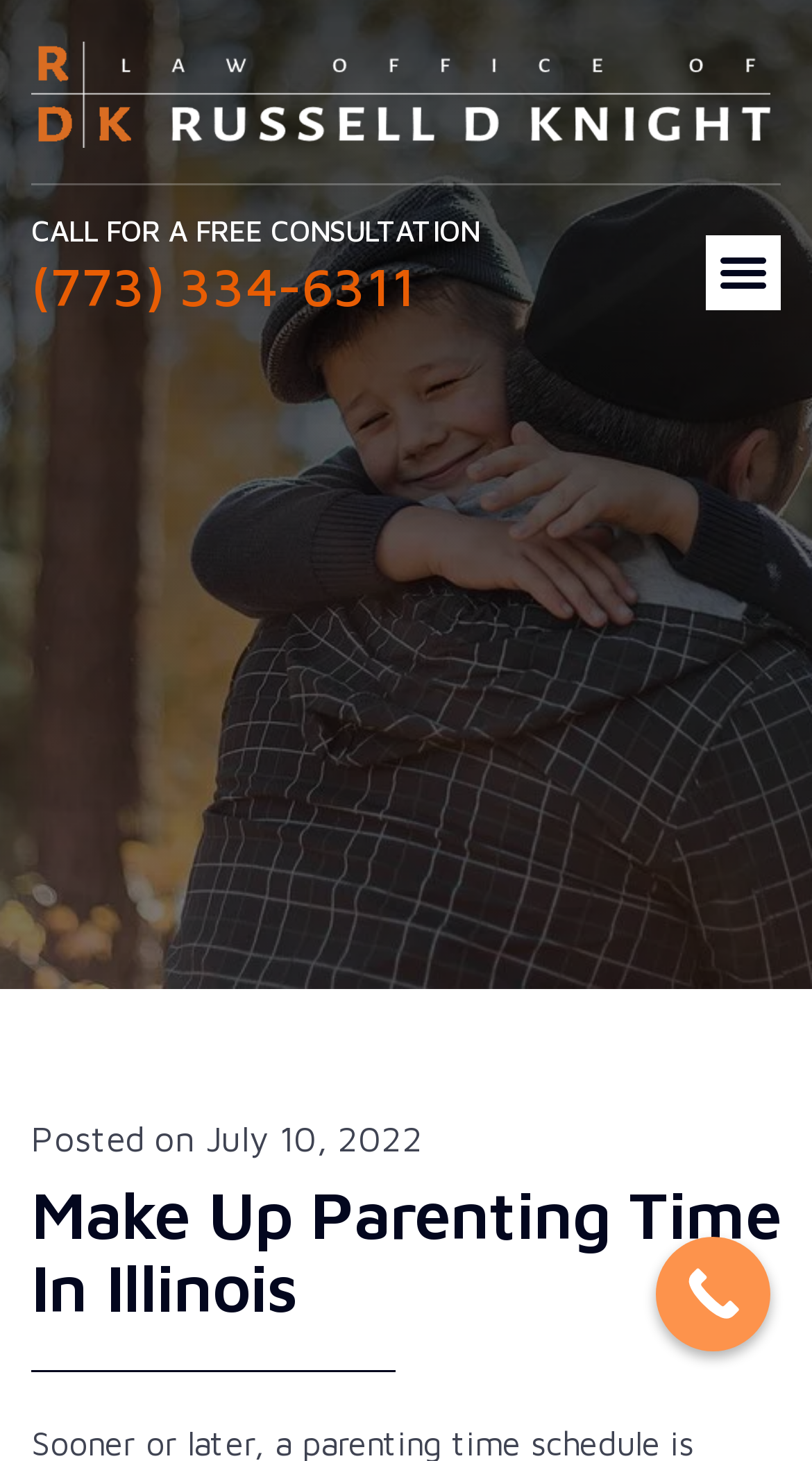When was the content of this webpage posted?
Please give a detailed and elaborate answer to the question based on the image.

I found the posting date by looking at the static text element with the text 'Posted on July 10, 2022' which is located near the bottom of the webpage.